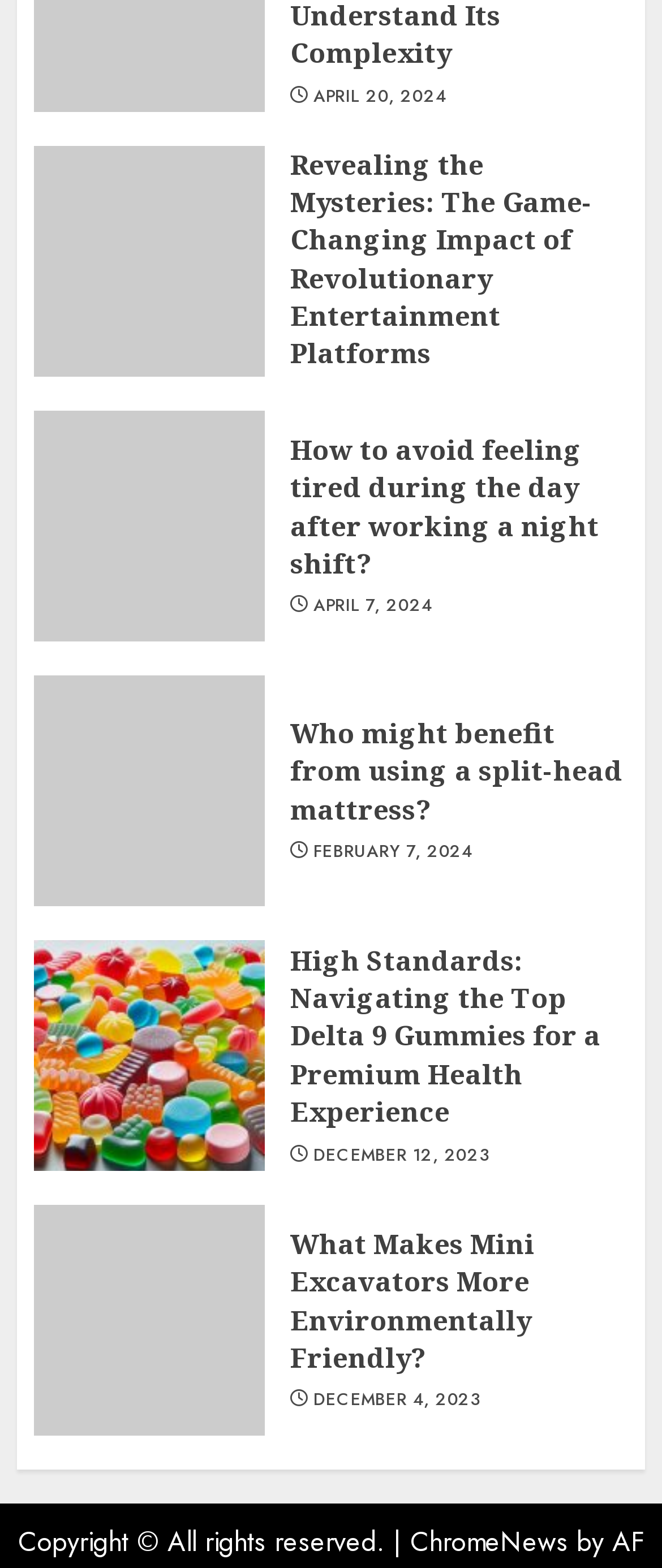Find the bounding box coordinates for the UI element that matches this description: "Quinoa Kale Muffins".

None